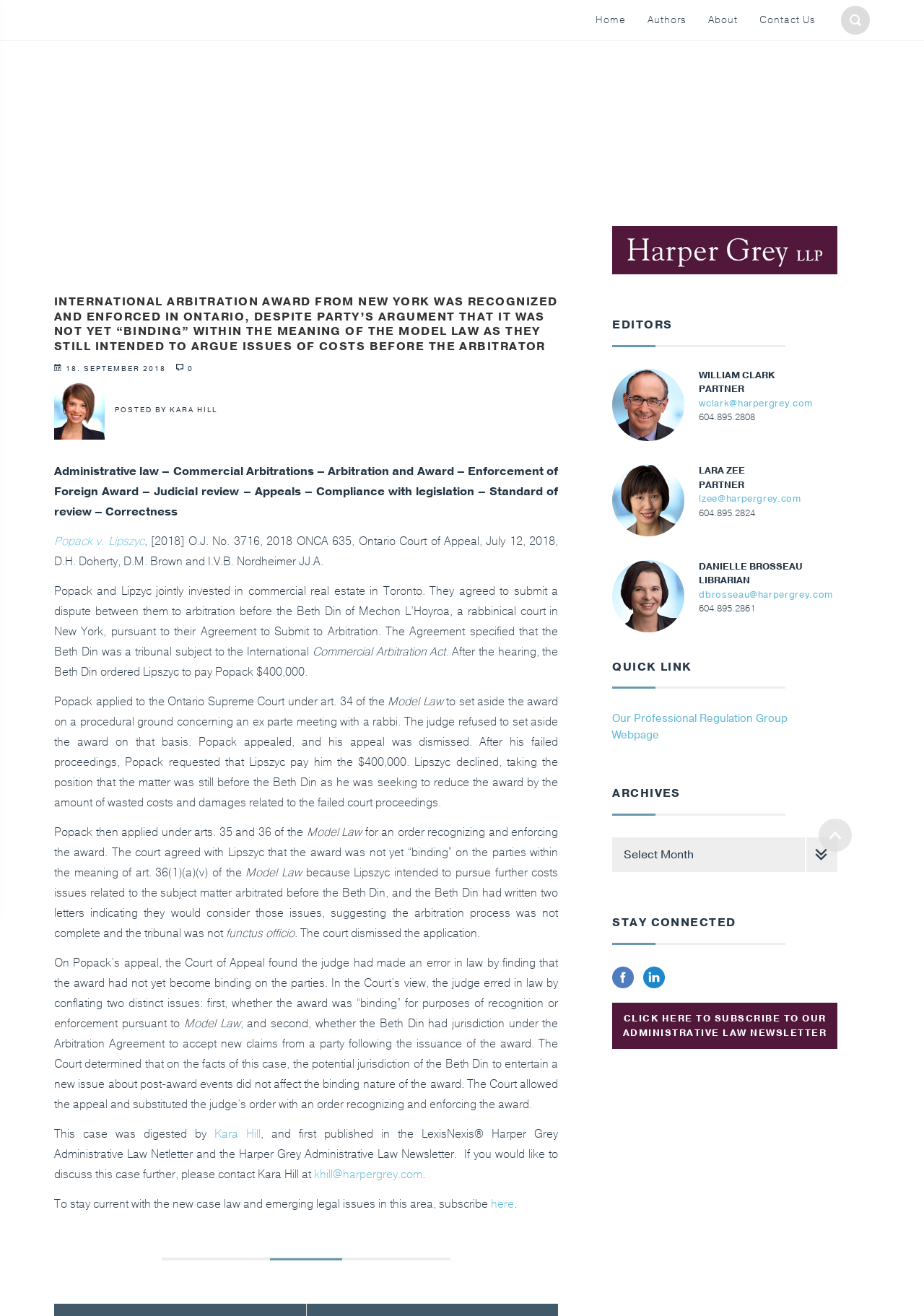Who is the author of the article?
Please analyze the image and answer the question with as much detail as possible.

I found the answer by looking at the byline of the article, which mentions 'POSTED BY KARA HILL'.